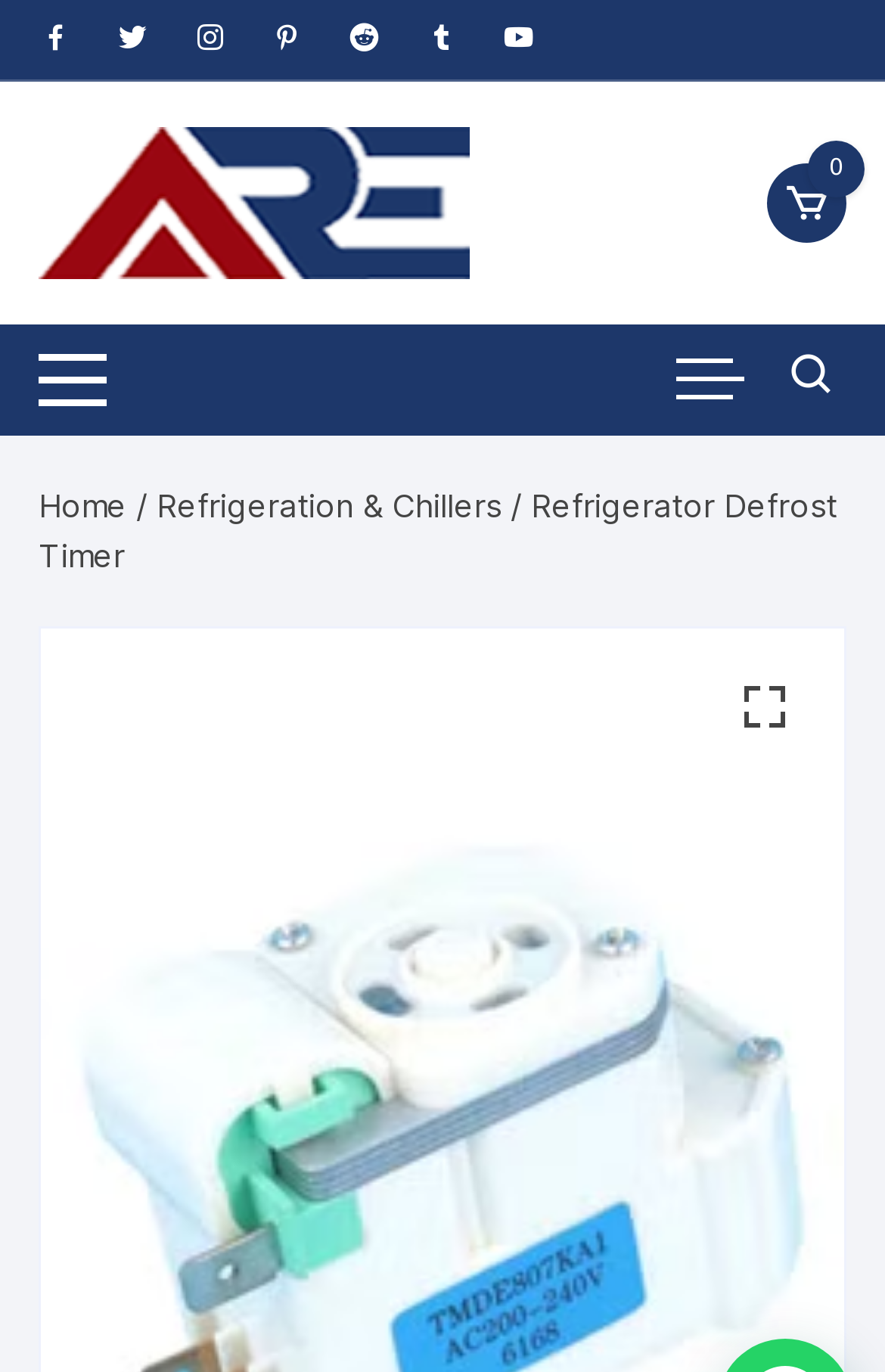How many navigation links are in the breadcrumb?
Examine the screenshot and reply with a single word or phrase.

4